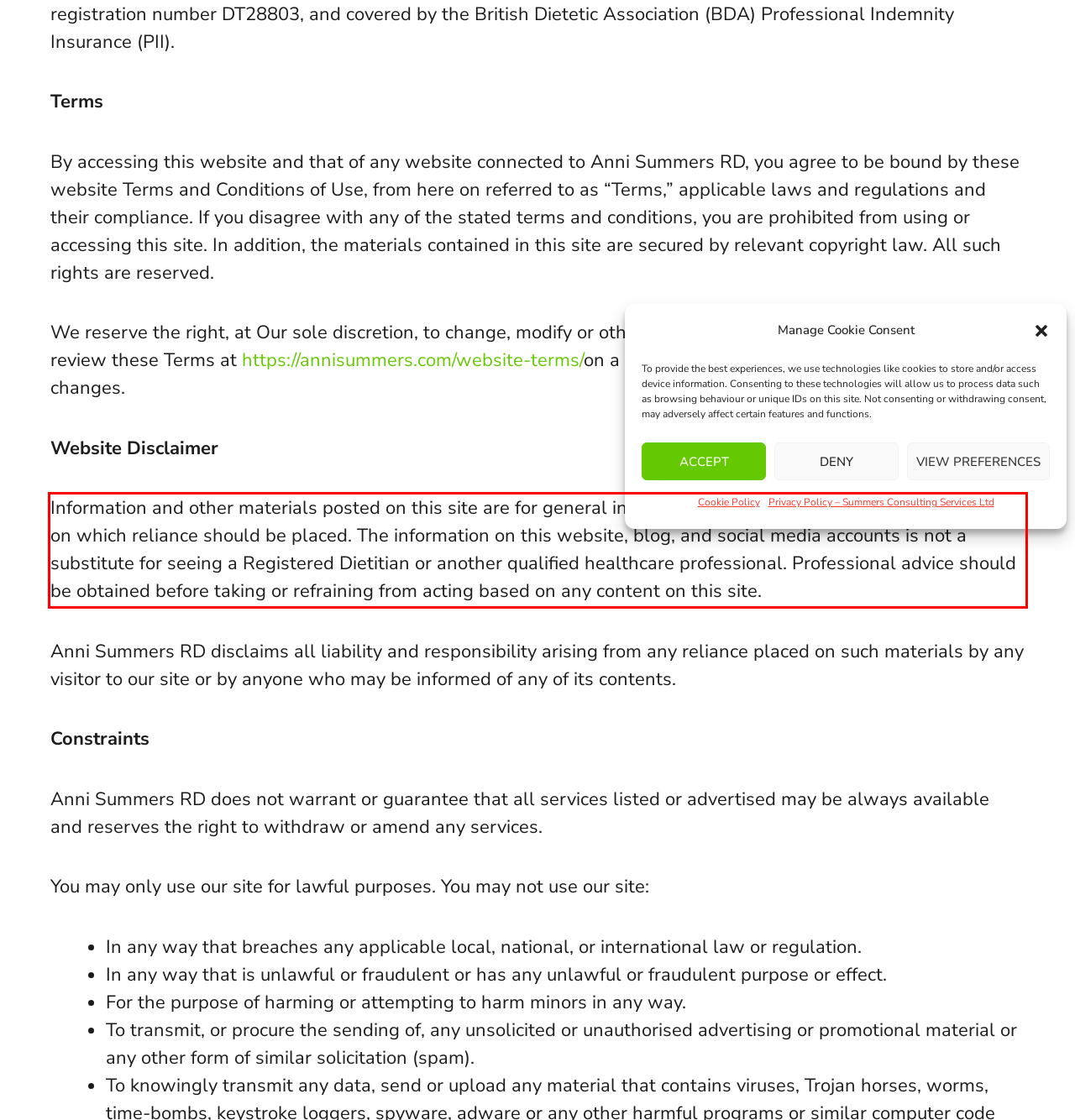Given a screenshot of a webpage with a red bounding box, extract the text content from the UI element inside the red bounding box.

Information and other materials posted on this site are for general information and are not intended to give advice on which reliance should be placed. The information on this website, blog, and social media accounts is not a substitute for seeing a Registered Dietitian or another qualified healthcare professional. Professional advice should be obtained before taking or refraining from acting based on any content on this site.